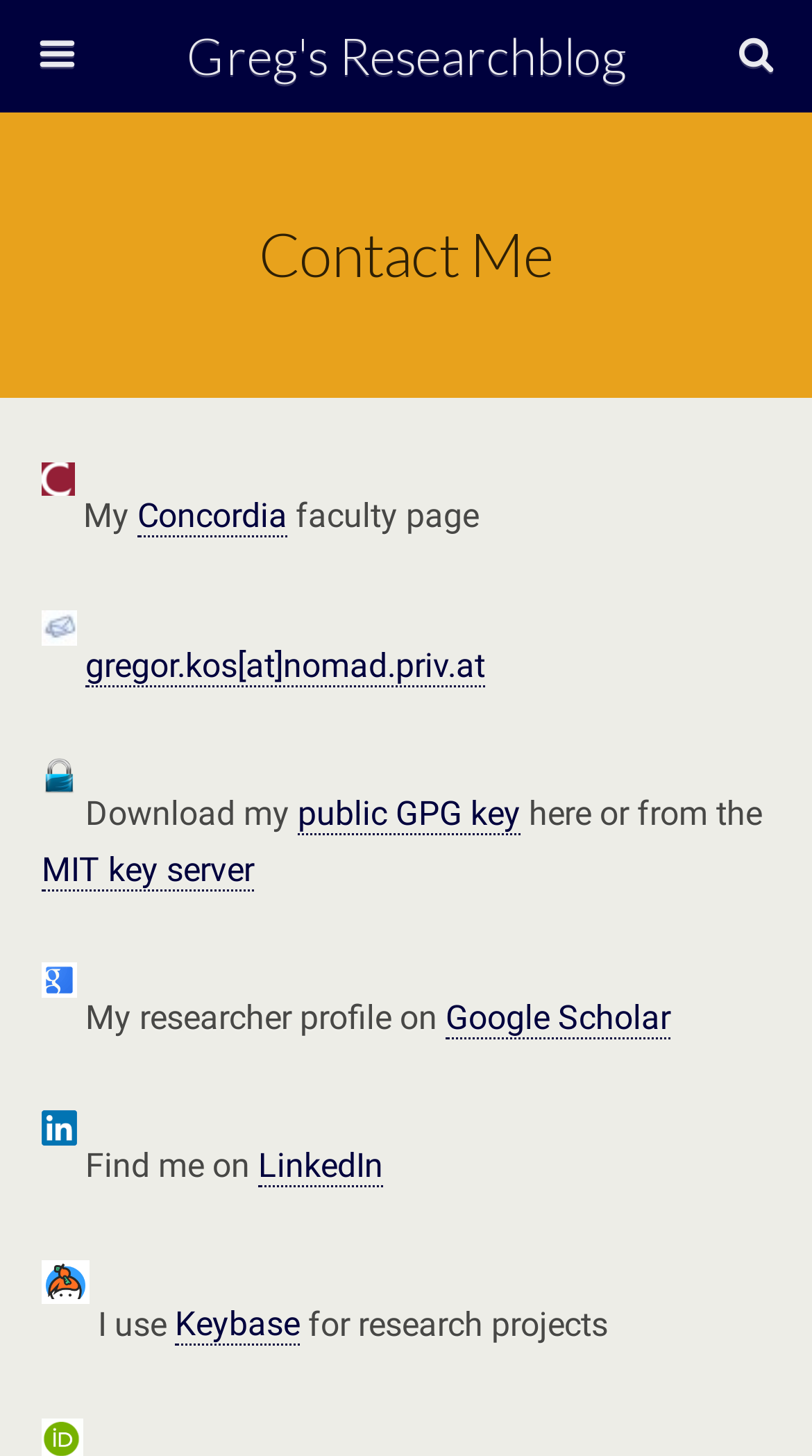Give a one-word or one-phrase response to the question:
What is the name of the researcher?

Greg